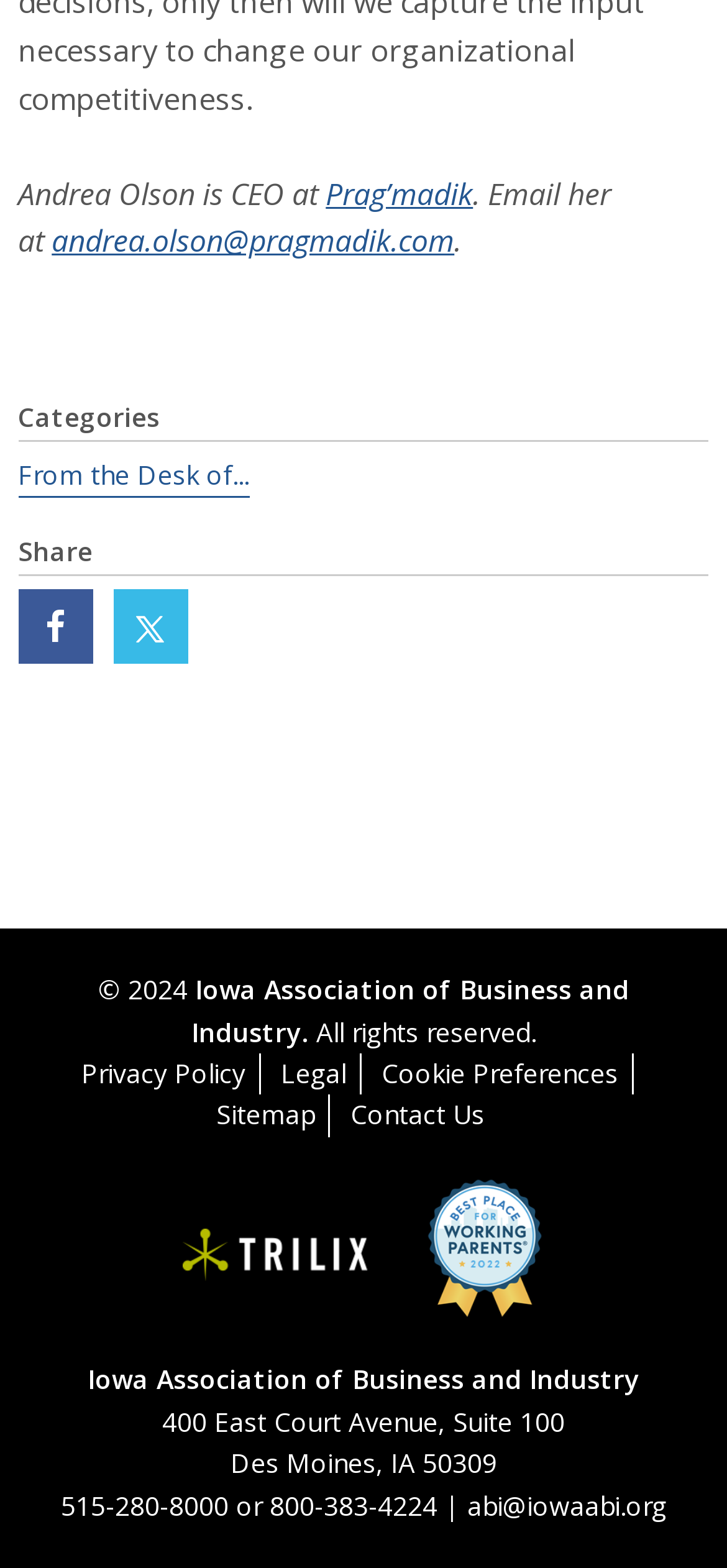What is the email address of Andrea Olson?
Provide a detailed answer to the question, using the image to inform your response.

The answer can be found in the link element 'andrea.olson@pragmadik.com' which is located near the top of the webpage, indicating that this is the email address of Andrea Olson.